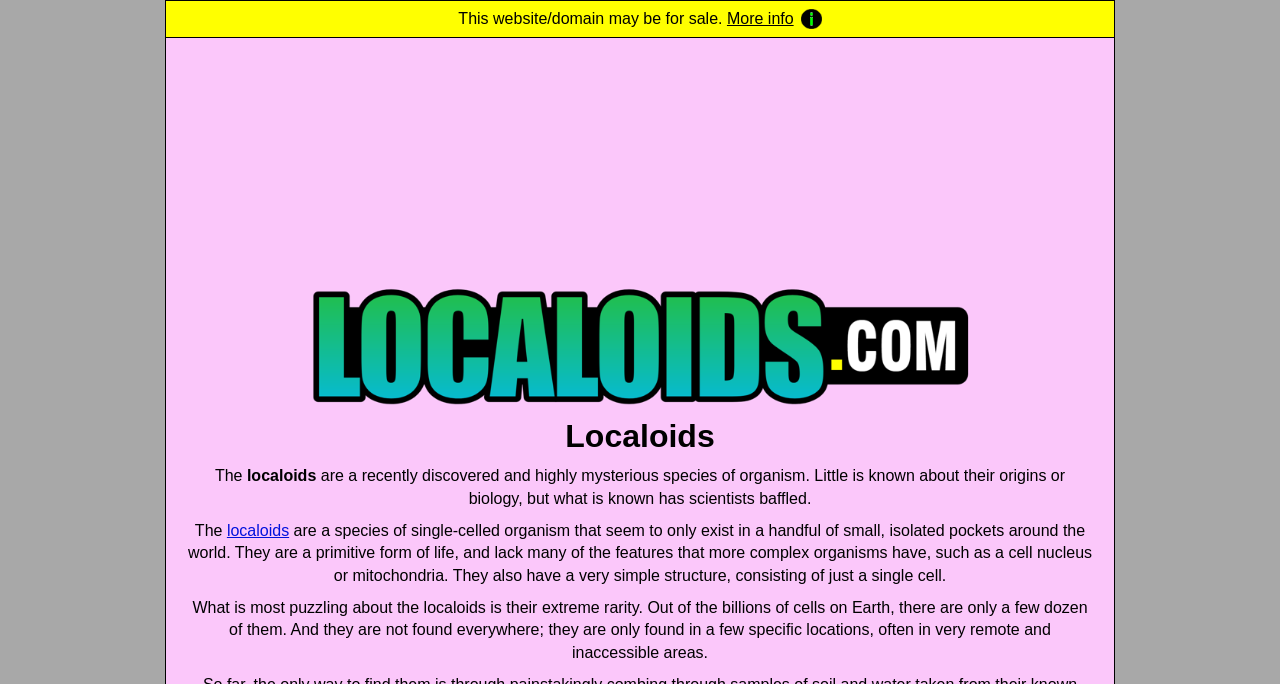Using the webpage screenshot, locate the HTML element that fits the following description and provide its bounding box: "More info".

[0.568, 0.015, 0.642, 0.039]